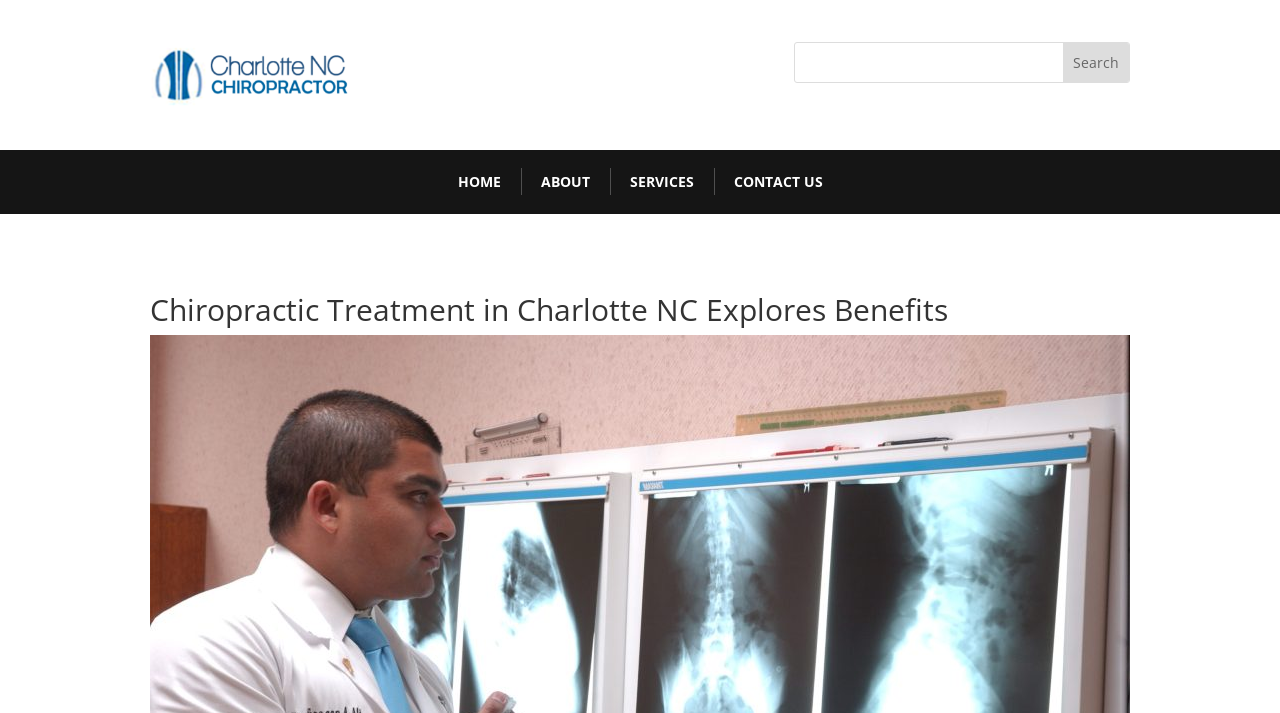Identify the bounding box for the UI element specified in this description: "Contact Us". The coordinates must be four float numbers between 0 and 1, formatted as [left, top, right, bottom].

[0.557, 0.211, 0.658, 0.301]